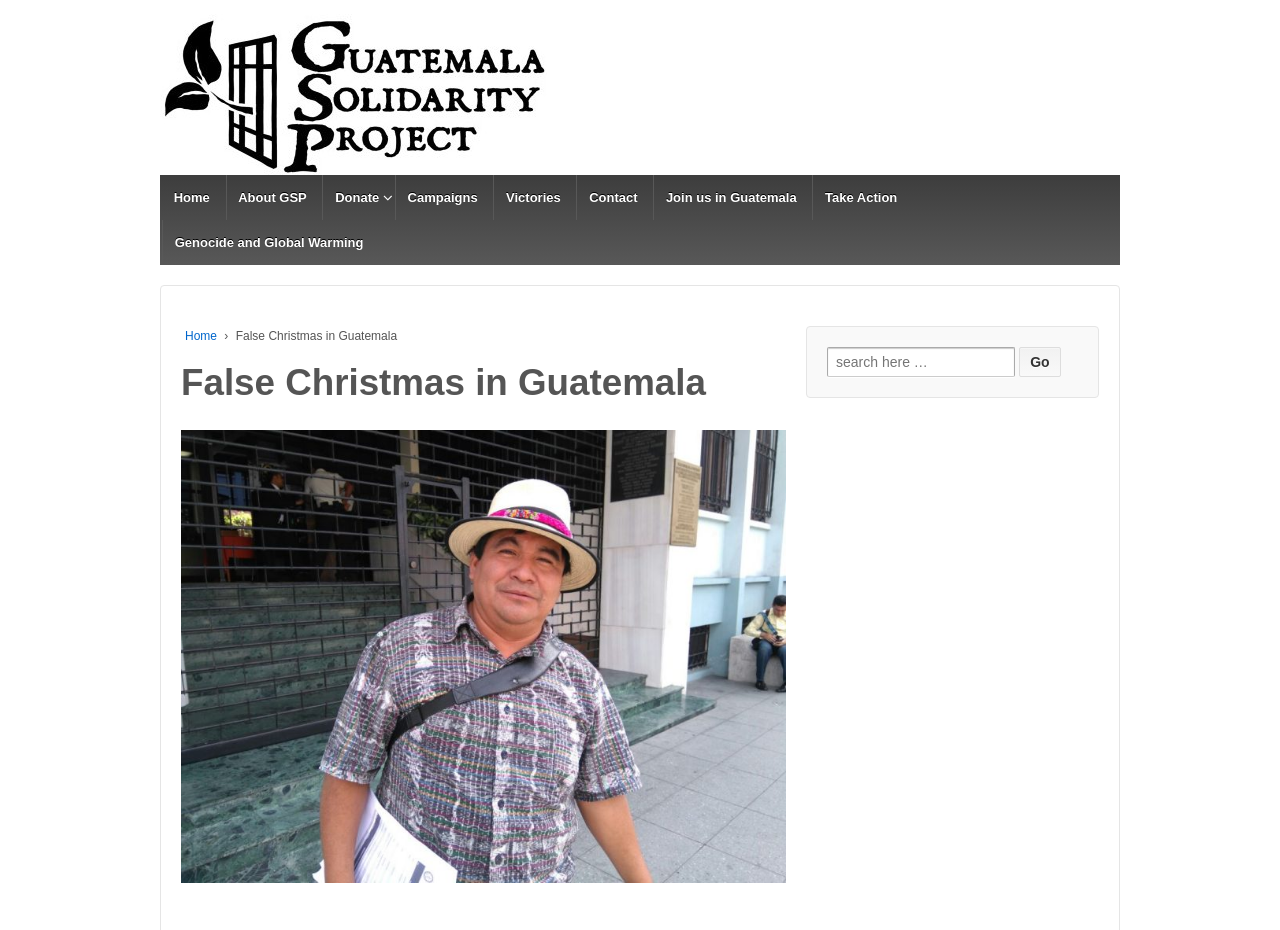Please find the bounding box coordinates of the element that must be clicked to perform the given instruction: "Click on the Guatemala Solidarity Project link". The coordinates should be four float numbers from 0 to 1, i.e., [left, top, right, bottom].

[0.125, 0.092, 0.427, 0.109]